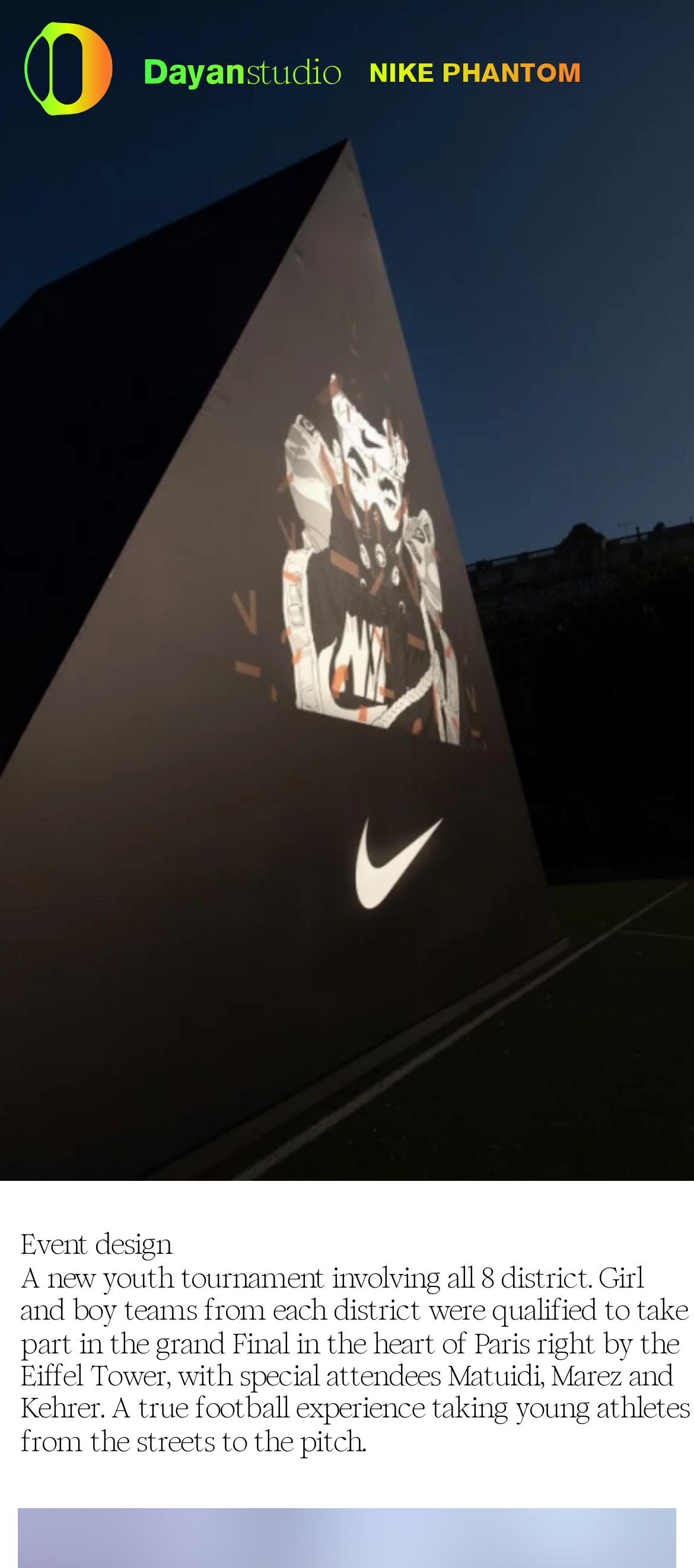Please identify the bounding box coordinates of the element that needs to be clicked to execute the following command: "Click on Nike Phantom link". Provide the bounding box using four float numbers between 0 and 1, formatted as [left, top, right, bottom].

[0.532, 0.04, 0.839, 0.055]